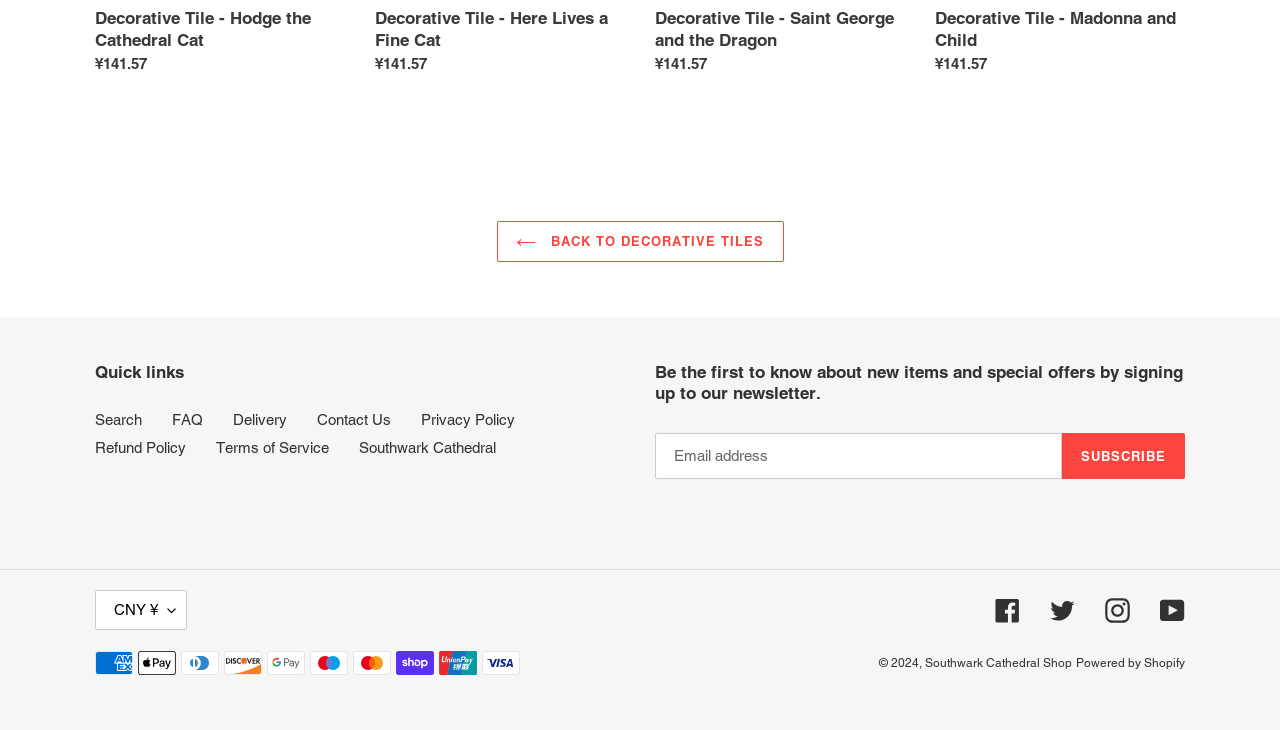Can you find the bounding box coordinates for the element to click on to achieve the instruction: "Subscribe to the newsletter"?

[0.829, 0.594, 0.926, 0.657]